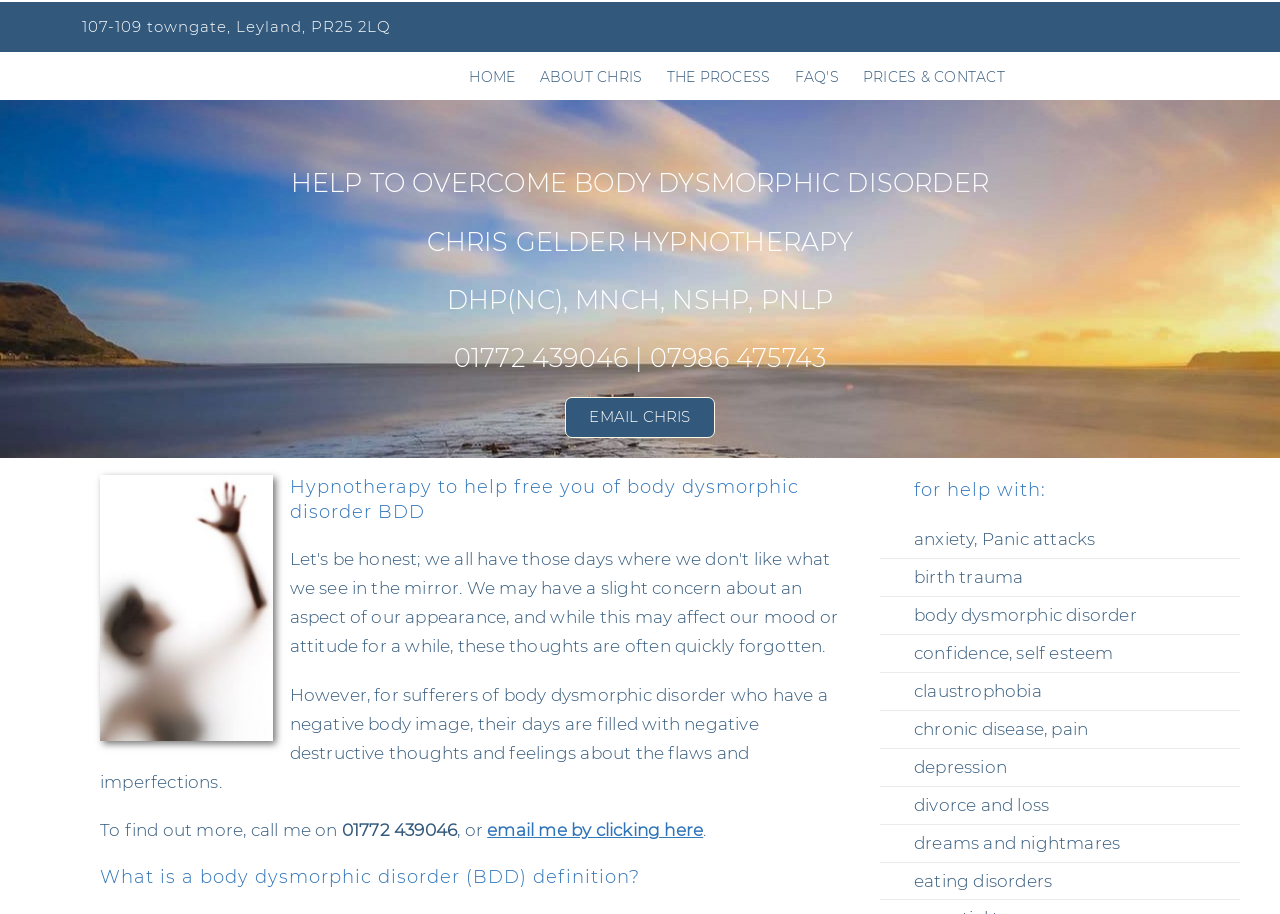Please find the bounding box coordinates of the element that must be clicked to perform the given instruction: "Click body dysmorphic disorder". The coordinates should be four float numbers from 0 to 1, i.e., [left, top, right, bottom].

[0.688, 0.662, 0.888, 0.684]